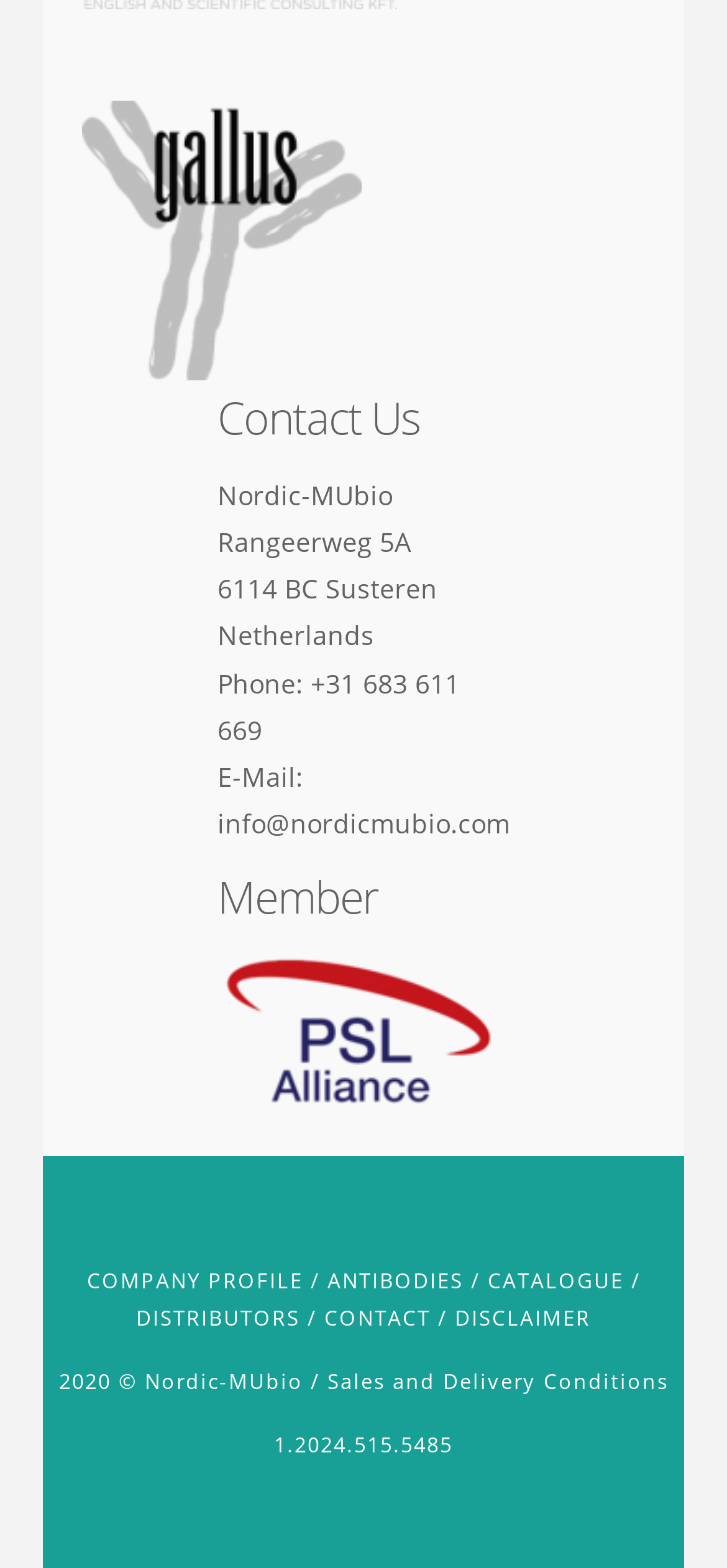Using the details in the image, give a detailed response to the question below:
What is the address of the company?

The address can be found in the static text elements 'Rangeerweg 5A', '6114 BC Susteren', and 'Netherlands' located in the contact information section of the webpage.